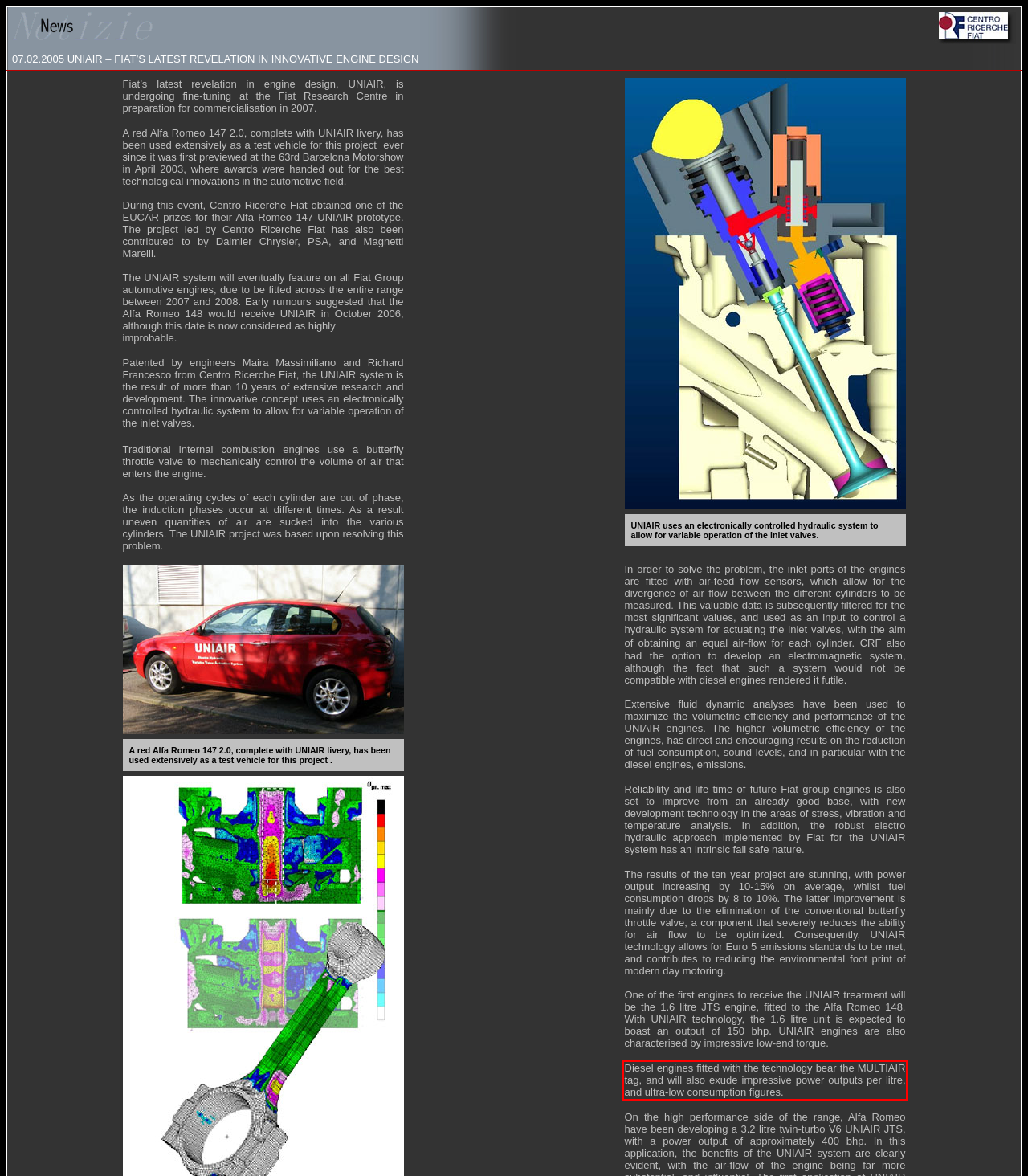Within the screenshot of the webpage, locate the red bounding box and use OCR to identify and provide the text content inside it.

Diesel engines fitted with the technology bear the MULTIAIR tag, and will also exude impressive power outputs per litre, and ultra-low consumption figures.